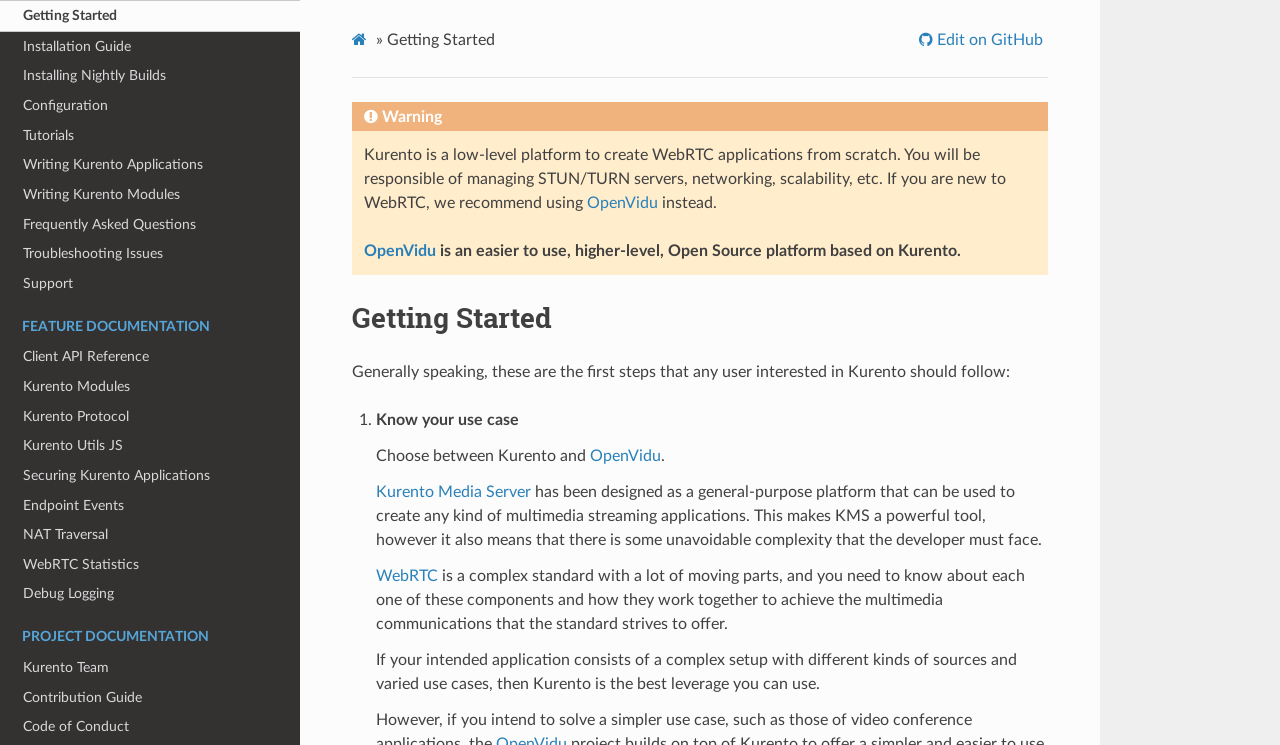For the given element description Debug Logging, determine the bounding box coordinates of the UI element. The coordinates should follow the format (top-left x, top-left y, bottom-right x, bottom-right y) and be within the range of 0 to 1.

[0.0, 0.778, 0.234, 0.818]